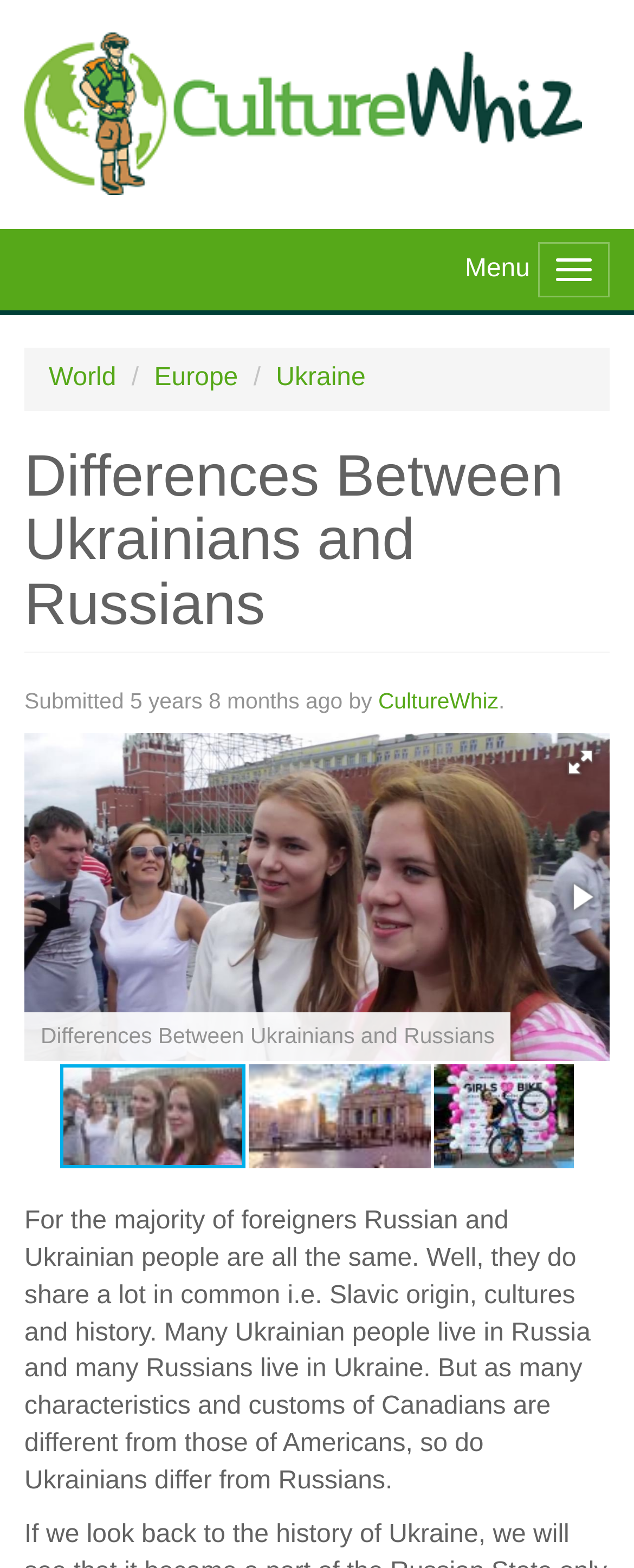What is the purpose of the 'Toggle navigation' button?
Please answer the question with a detailed and comprehensive explanation.

The 'Toggle navigation' button is likely used to navigate through the webpage's menu, allowing users to access different sections or pages of the website.